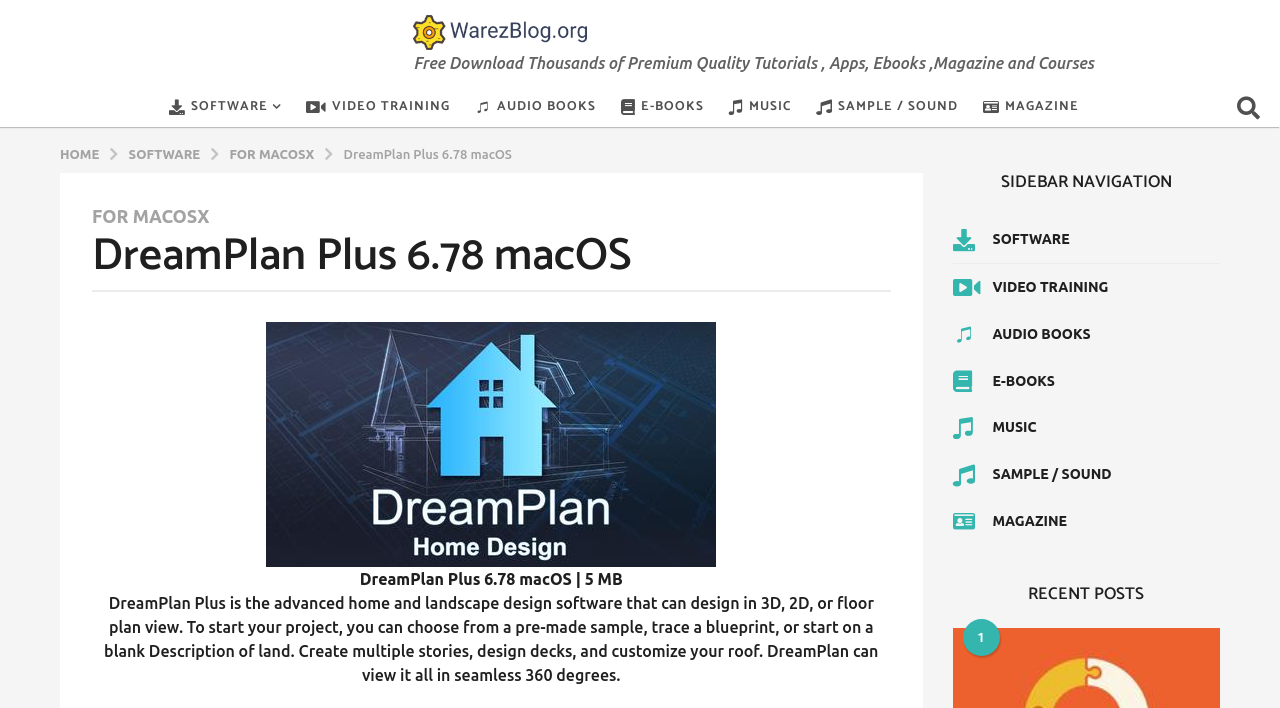Select the bounding box coordinates of the element I need to click to carry out the following instruction: "Click on the SOFTWARE link".

[0.132, 0.123, 0.219, 0.18]